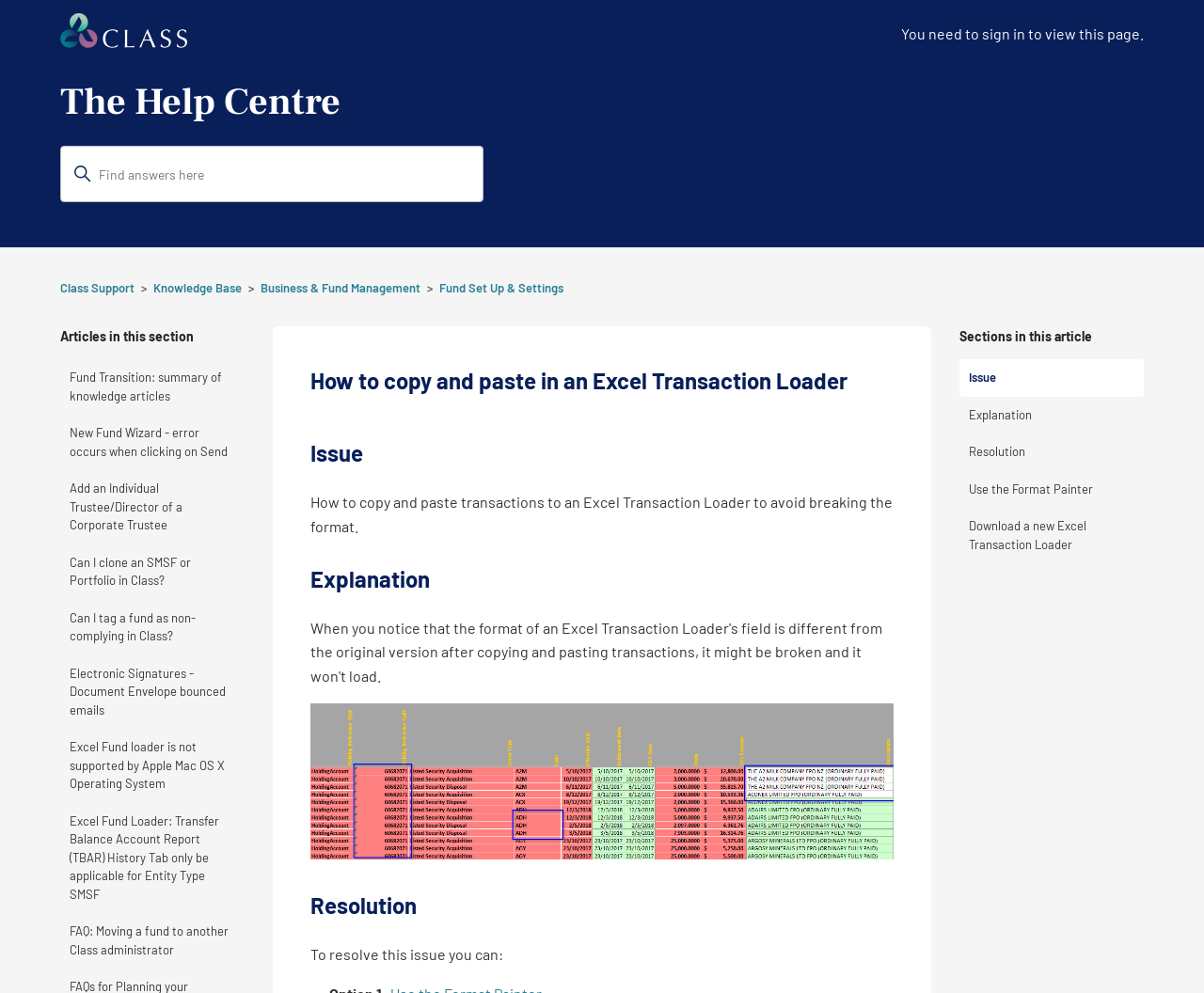Please find and give the text of the main heading on the webpage.

The Help Centre